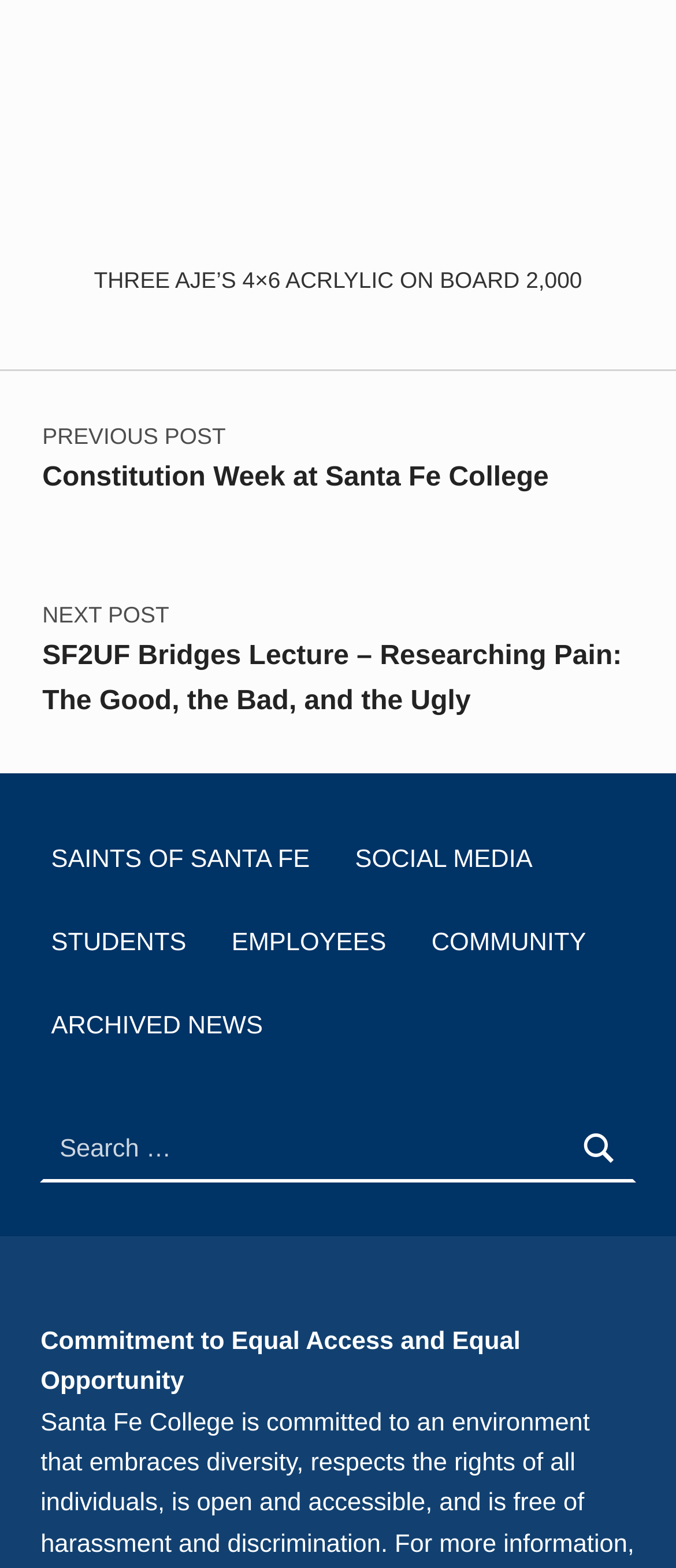Refer to the screenshot and answer the following question in detail:
What is the purpose of the search box?

The search box is located in the 'Footer Menu' navigation and is accompanied by a StaticText element with the text 'Search for:'. This suggests that the search box is intended for users to search for content on the website.